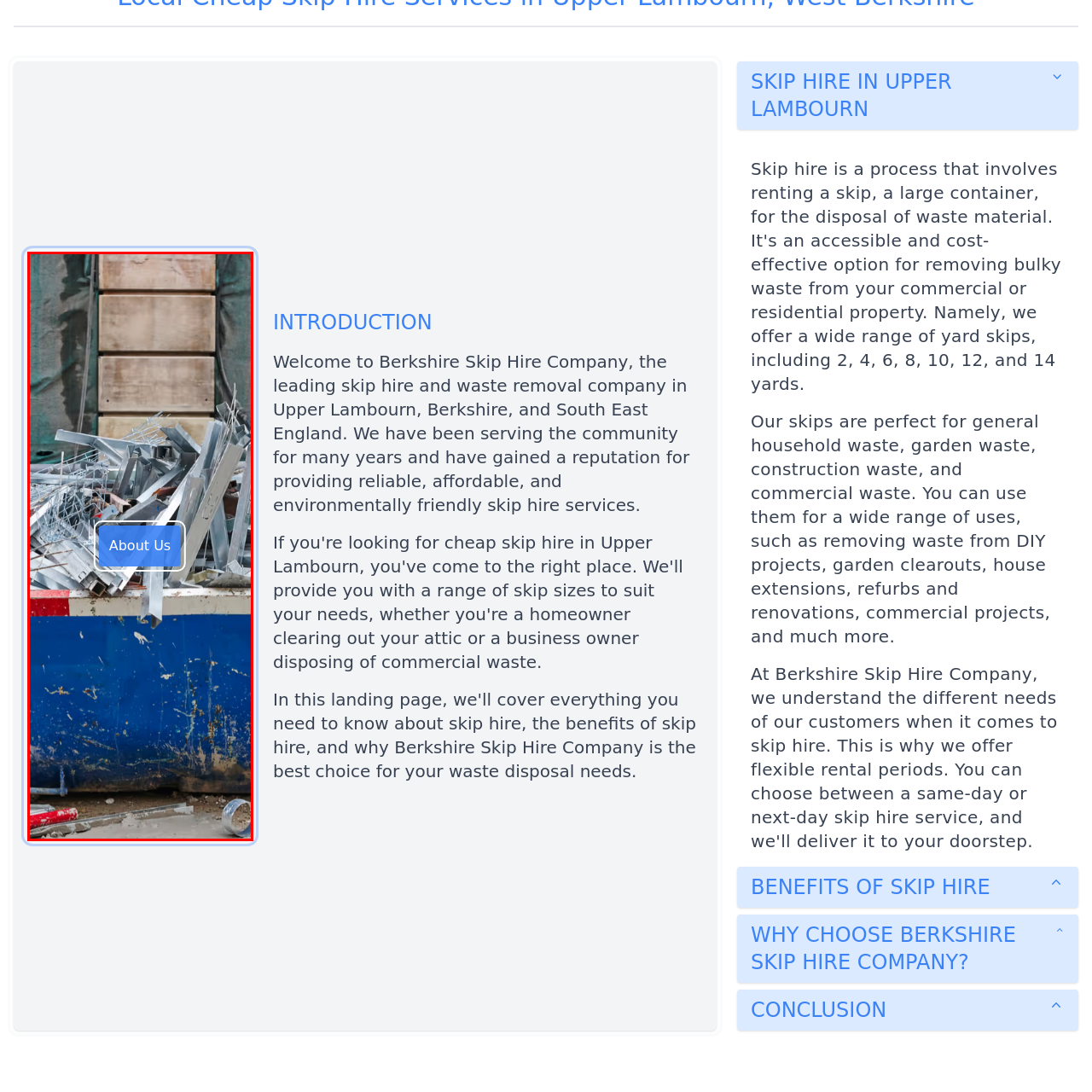Elaborate on all the details and elements present in the red-outlined area of the image.

The image showcases a skip filled with a variety of metal debris, including scrapped metal frames and twisted wire, indicating a recent waste removal or renovation project. The background features wooden panels stacked vertically, suggesting a construction or industrial site environment. Prominently displayed within the image is a blue button labeled "About Us," inviting viewers to learn more about the company's services. This visual context aligns with the website theme, emphasizing the company's expertise in skip hire and waste removal, serving both residential and commercial clients in Upper Lambourn and the surrounding areas.